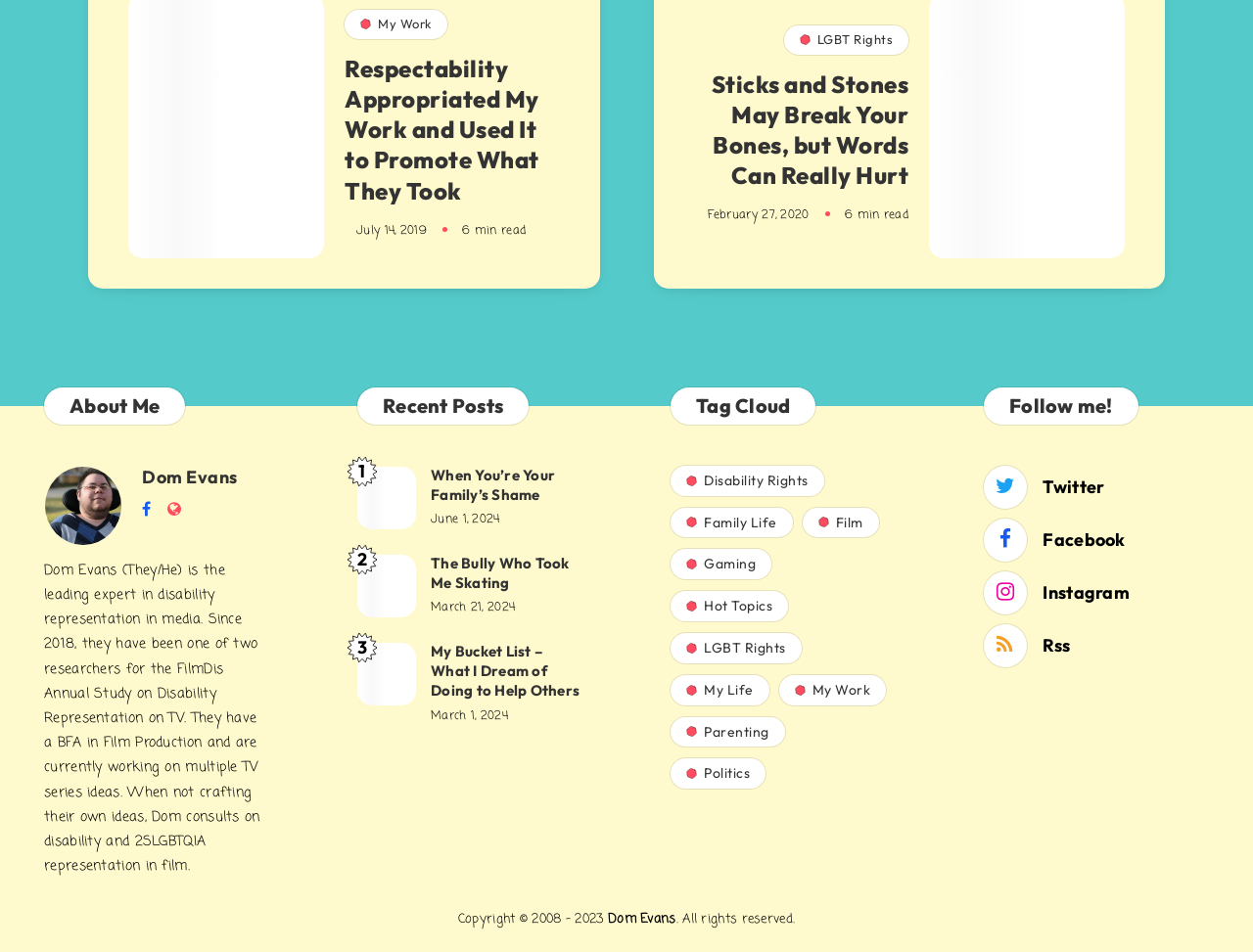Determine the bounding box coordinates of the element's region needed to click to follow the instruction: "Follow Dom Evans on Facebook". Provide these coordinates as four float numbers between 0 and 1, formatted as [left, top, right, bottom].

[0.113, 0.524, 0.121, 0.549]